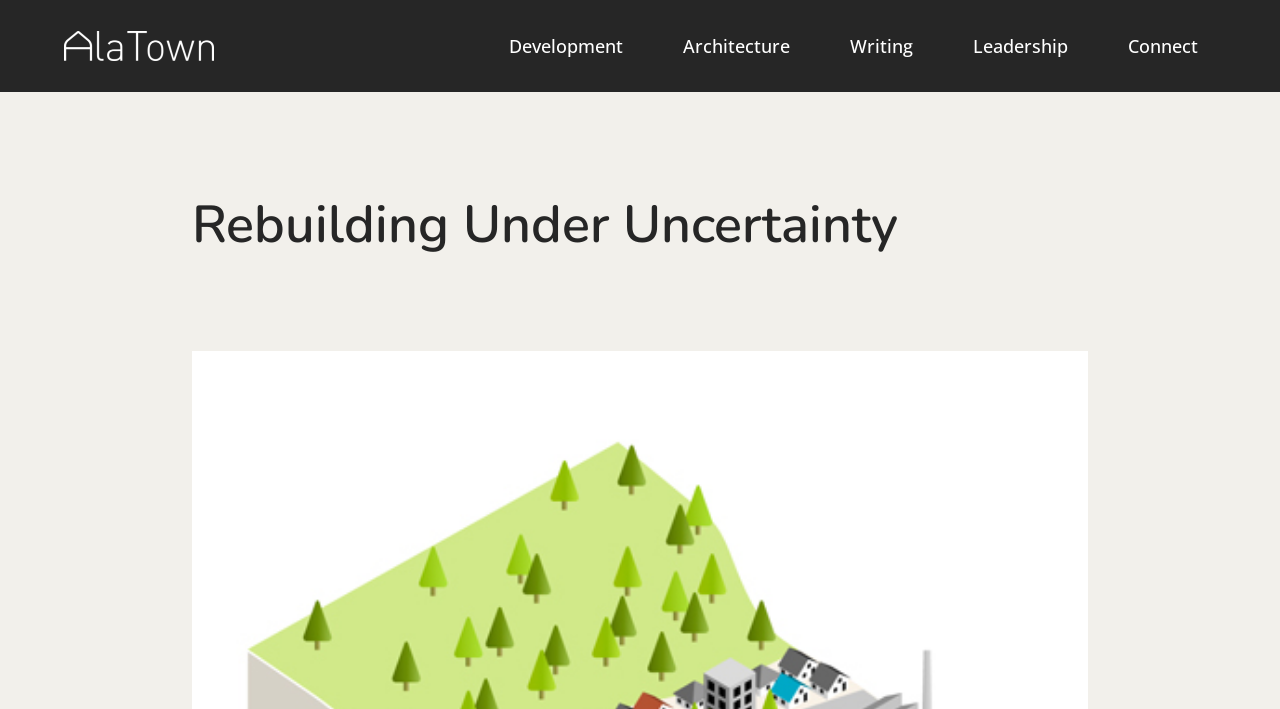Identify the bounding box of the UI element that matches this description: "alt="Alastair Townsen"".

[0.05, 0.044, 0.167, 0.086]